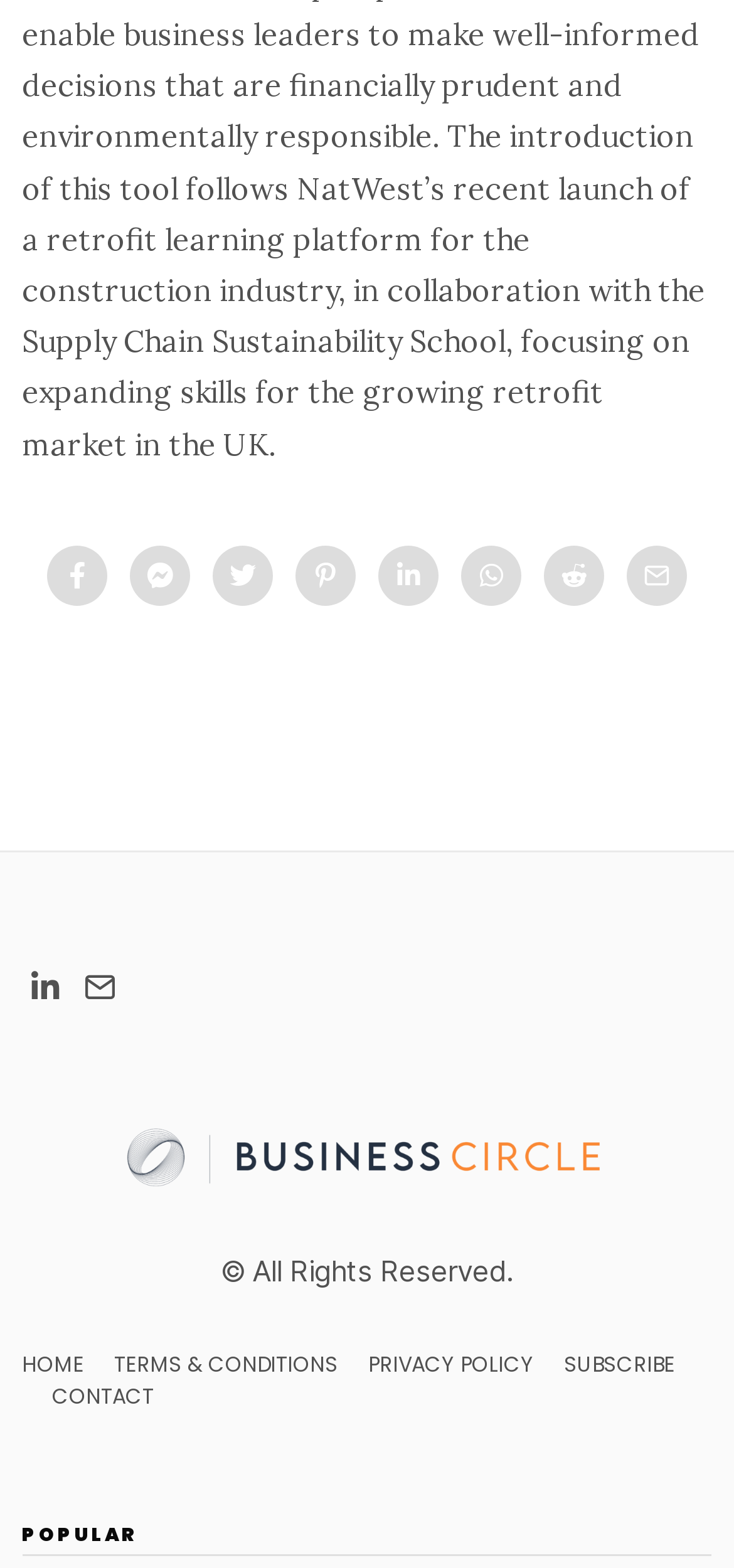Locate the bounding box of the UI element with the following description: "Contact".

[0.071, 0.88, 0.209, 0.9]